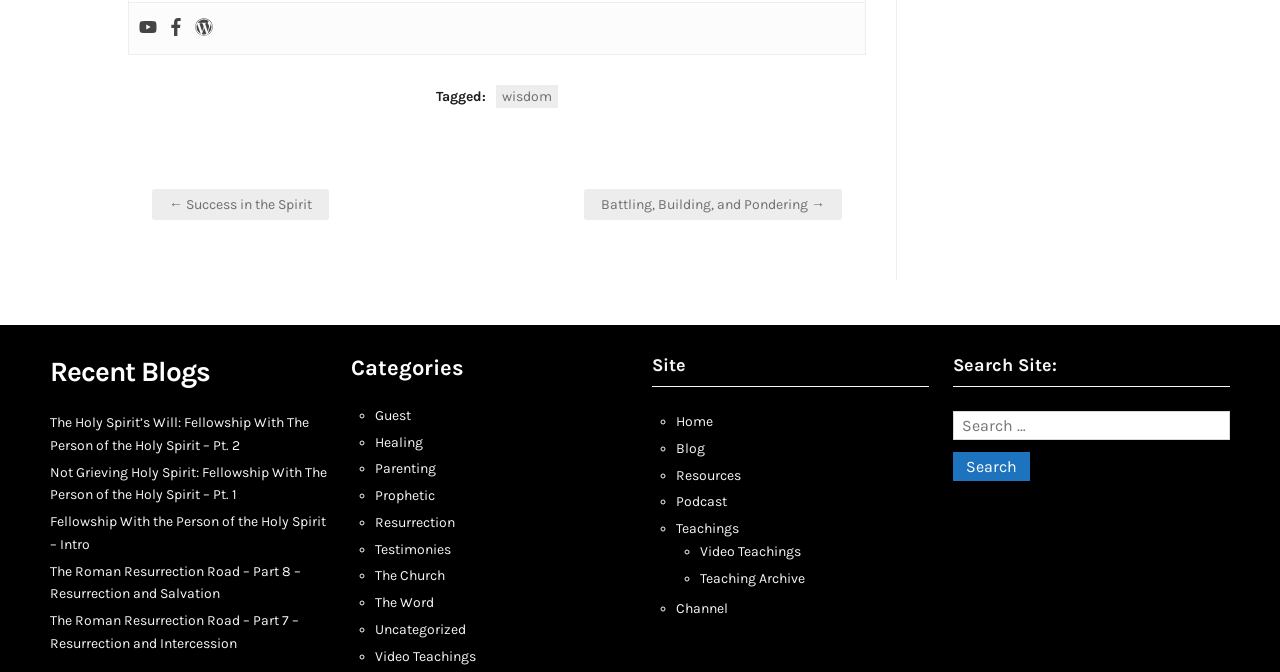Identify the bounding box coordinates of the region that needs to be clicked to carry out this instruction: "Search for a keyword". Provide these coordinates as four float numbers ranging from 0 to 1, i.e., [left, top, right, bottom].

[0.745, 0.612, 0.961, 0.655]